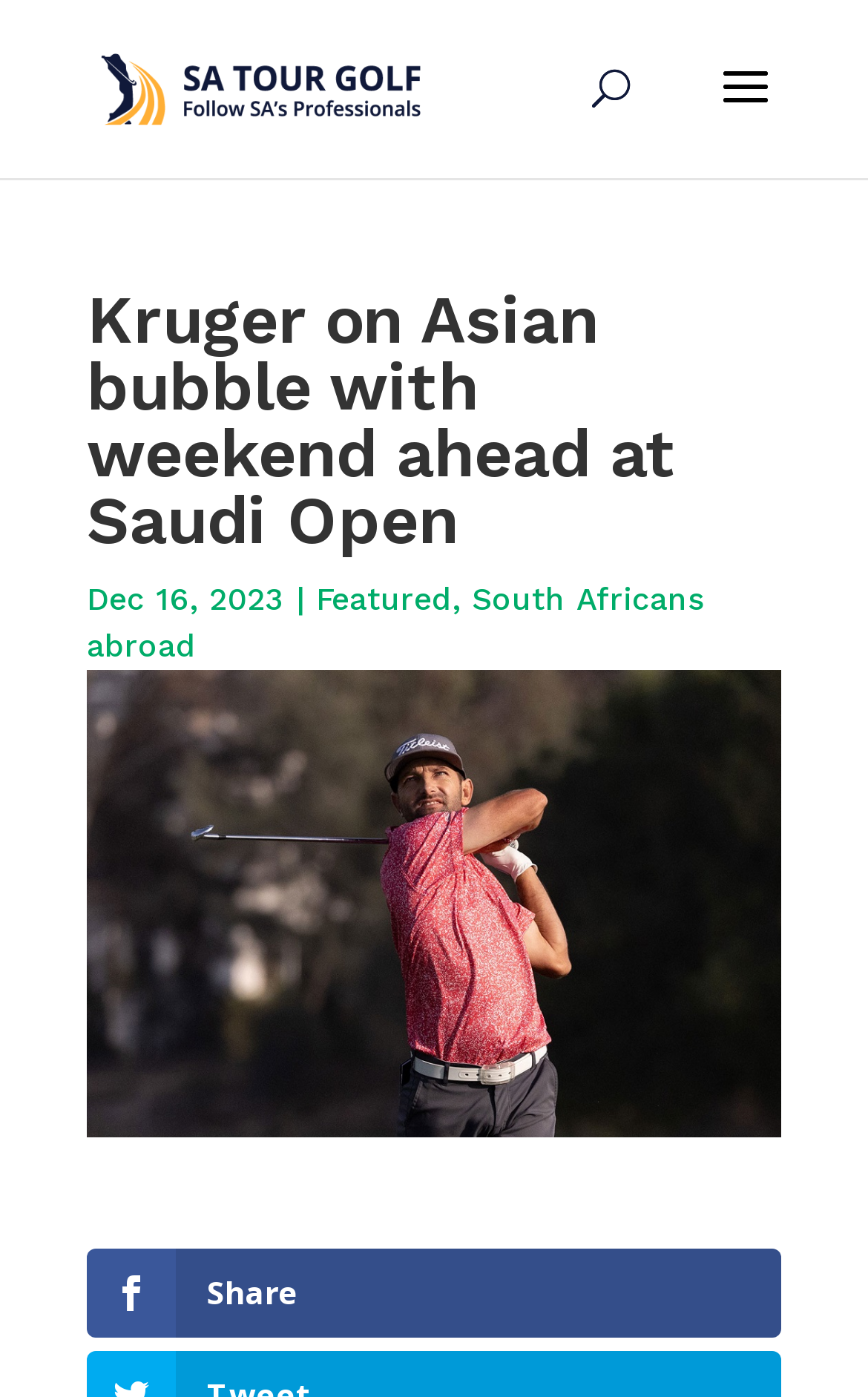Please predict the bounding box coordinates (top-left x, top-left y, bottom-right x, bottom-right y) for the UI element in the screenshot that fits the description: Share

[0.1, 0.894, 0.9, 0.957]